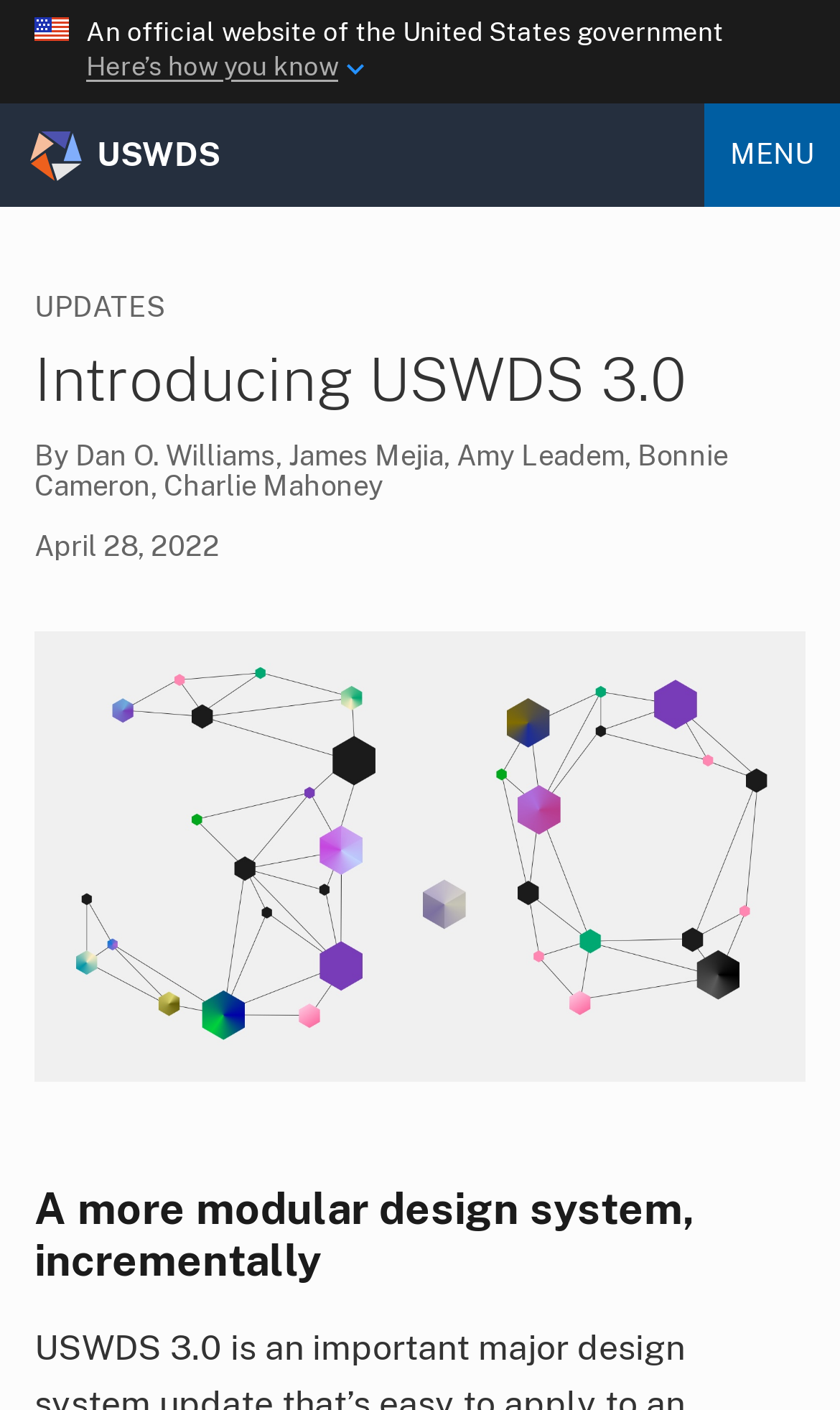Produce a meticulous description of the webpage.

The webpage is about introducing USWDS 3.0, a major design system update. At the top of the page, there is an official government website header with a button labeled "Here's how you know" on the left side. Below this header, there is a prominent emphasis section that spans most of the page width.

On the left side of the emphasis section, there is a link to the U.S. Web Design System (USWDS) home page. On the right side, there is a "MENU" button. When expanded, the menu displays a header section with several elements. At the top, there is a "UPDATES" label, followed by a heading that reads "Introducing USWDS 3.0". Below this heading, there is a list of authors, including Dan O. Williams, James Mejia, Amy Leadem, Bonnie Cameron, and Charlie Mahoney. Next to the authors' list, there is a timestamp indicating the publication date, April 28, 2022.

Below the authors' list, there is a large image that takes up most of the page width, featuring a colorful grid of geometric shapes with the text "3.0". Finally, at the bottom of the menu section, there is a heading that reads "A more modular design system, incrementally".